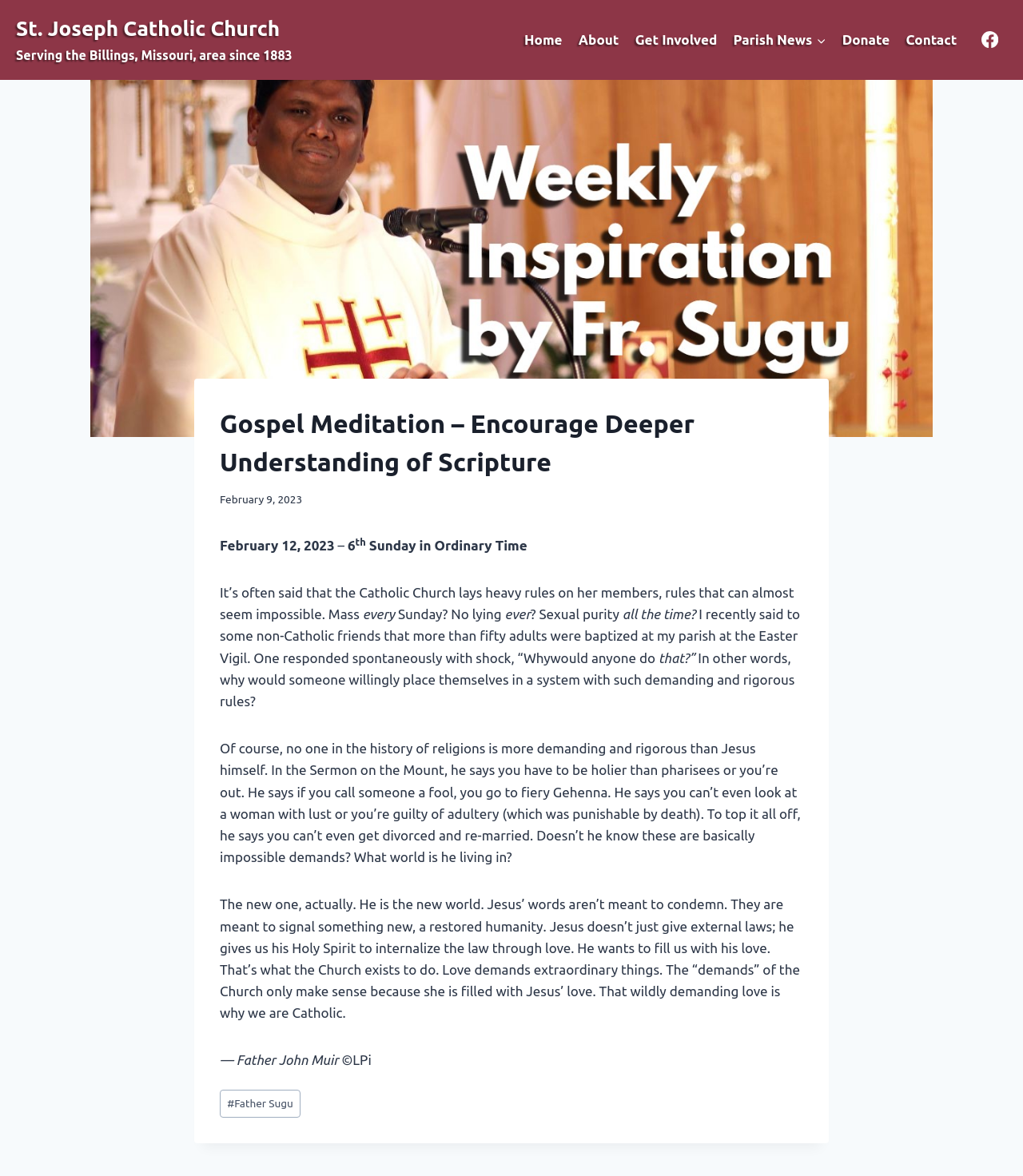Determine the bounding box coordinates of the clickable region to execute the instruction: "Open Facebook page". The coordinates should be four float numbers between 0 and 1, denoted as [left, top, right, bottom].

[0.951, 0.02, 0.984, 0.048]